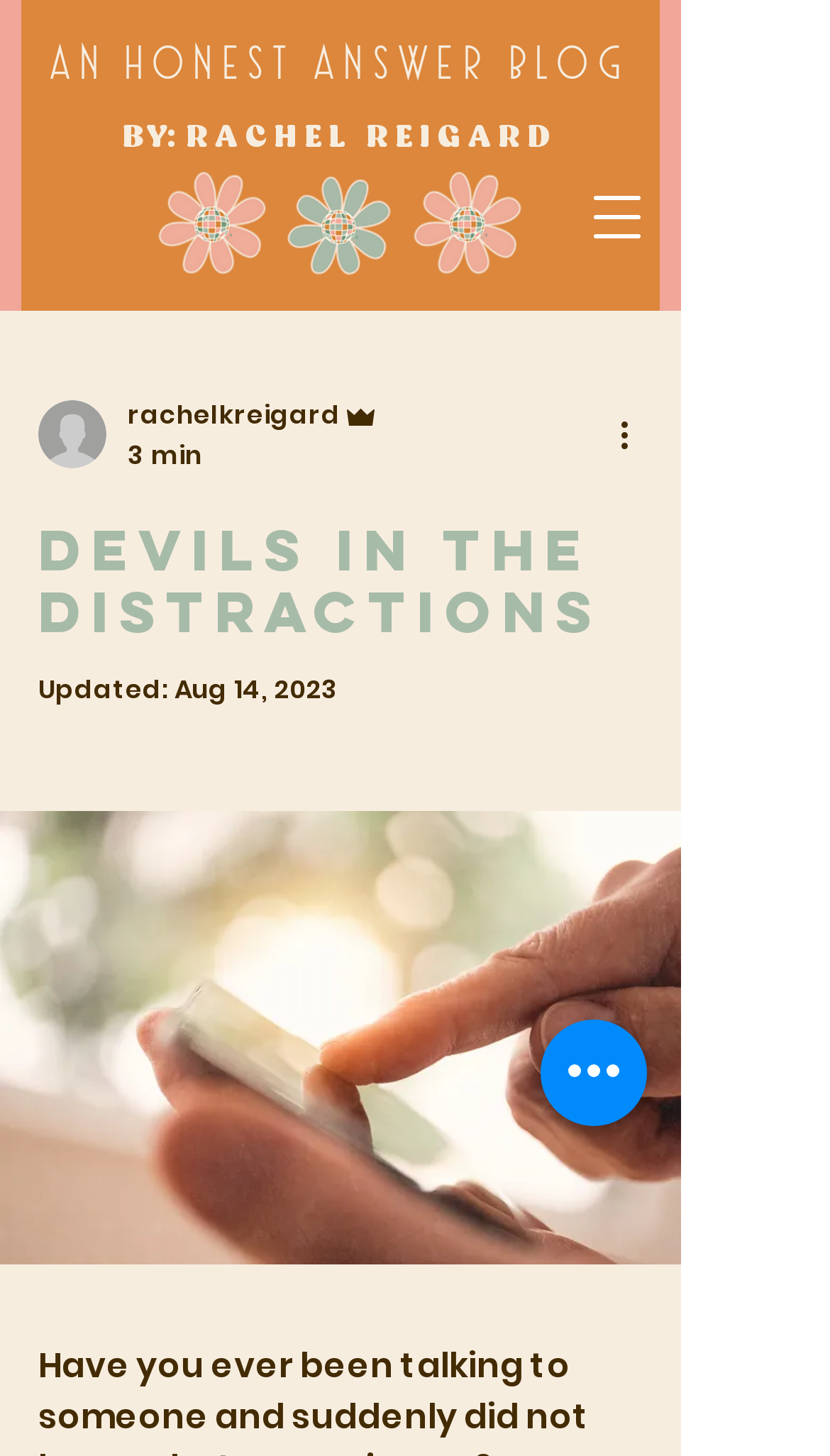Using the format (top-left x, top-left y, bottom-right x, bottom-right y), and given the element description, identify the bounding box coordinates within the screenshot: rachelkreigard

[0.154, 0.272, 0.459, 0.299]